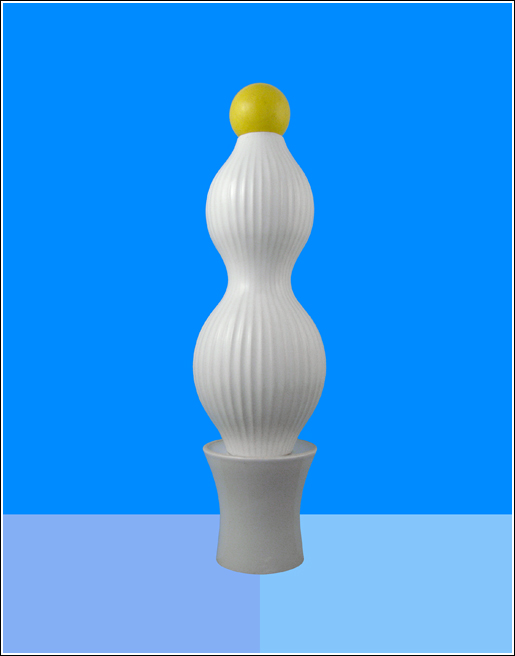Generate an elaborate caption that includes all aspects of the image.

This image showcases an elegant, curved white ceramic sculpture designed with textured ridges that flow smoothly from top to bottom. Atop the sculpture sits a small yellow ball, adding a playful contrast to the minimalist design. The artwork is prominently displayed against a vibrant, three-toned blue background, enhancing its visual impact. This piece is part of a recent project, with its debut online marking a notable moment, as it had previously only been available in a chapbook format.